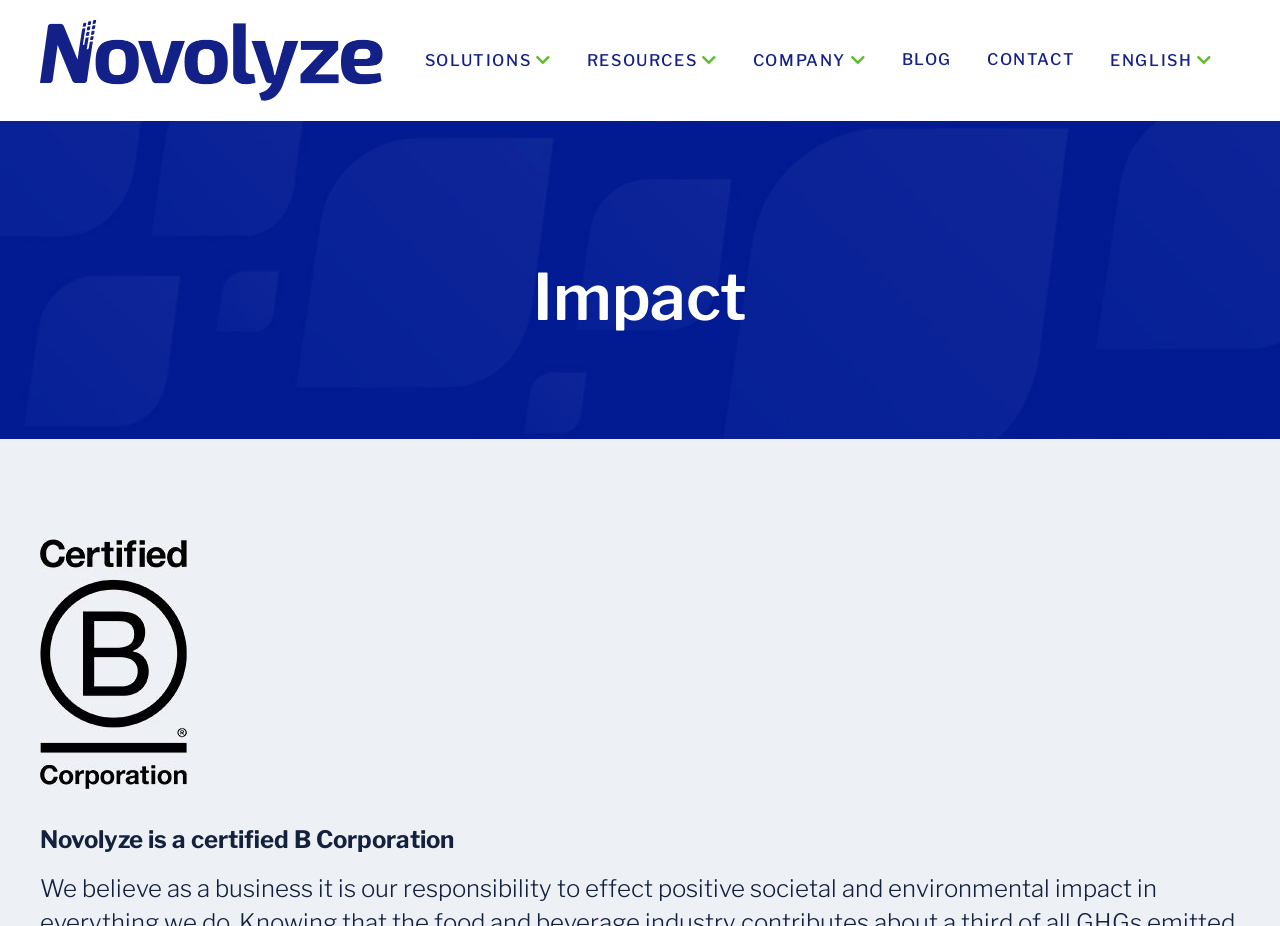What is the company name?
Using the image as a reference, answer with just one word or a short phrase.

Novolyze